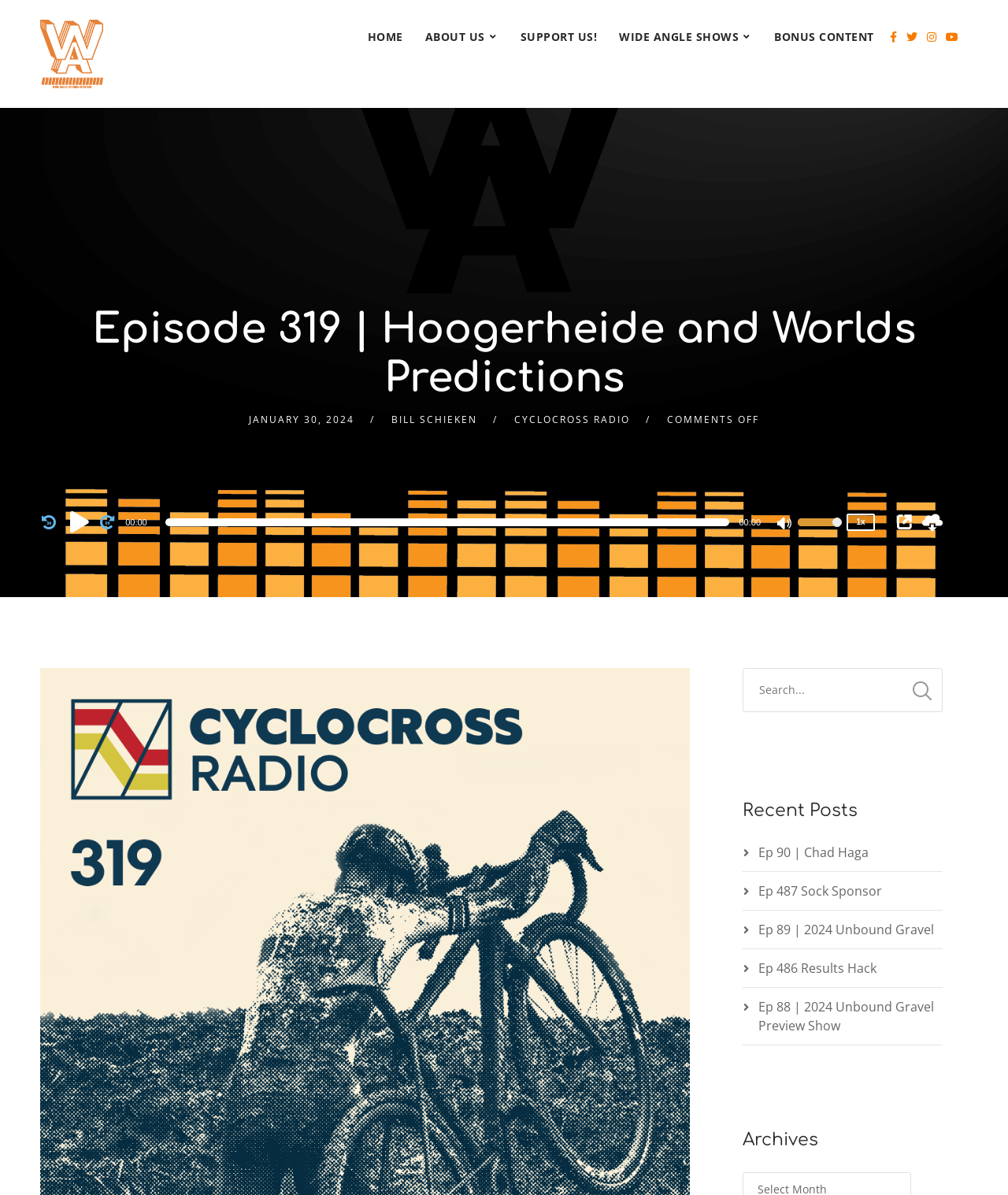From the given element description: "WIDE ANGLE SHOWS", find the bounding box for the UI element. Provide the coordinates as four float numbers between 0 and 1, in the order [left, top, right, bottom].

[0.603, 0.0, 0.757, 0.062]